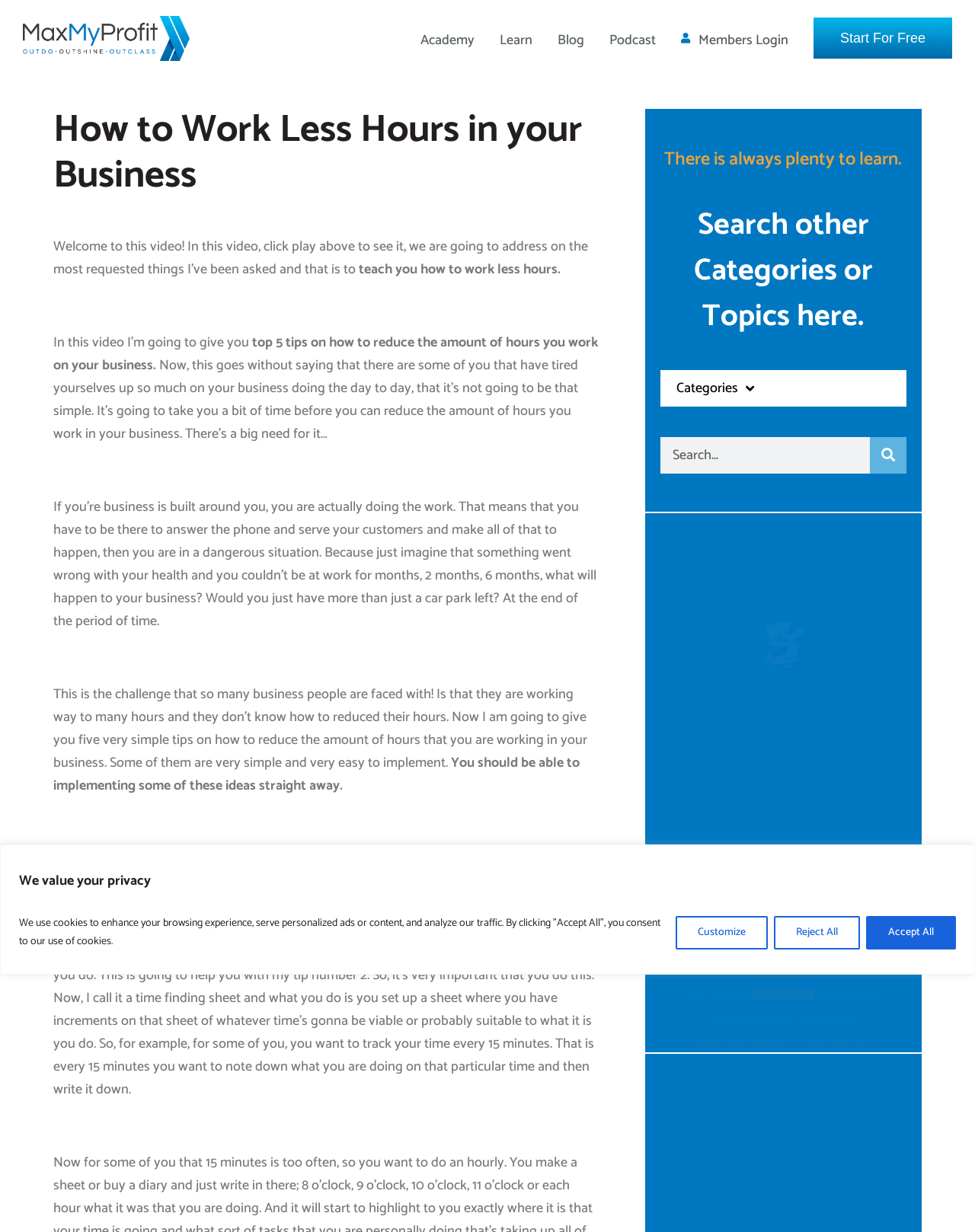Determine the bounding box for the UI element described here: "Reject All".

[0.794, 0.743, 0.882, 0.77]